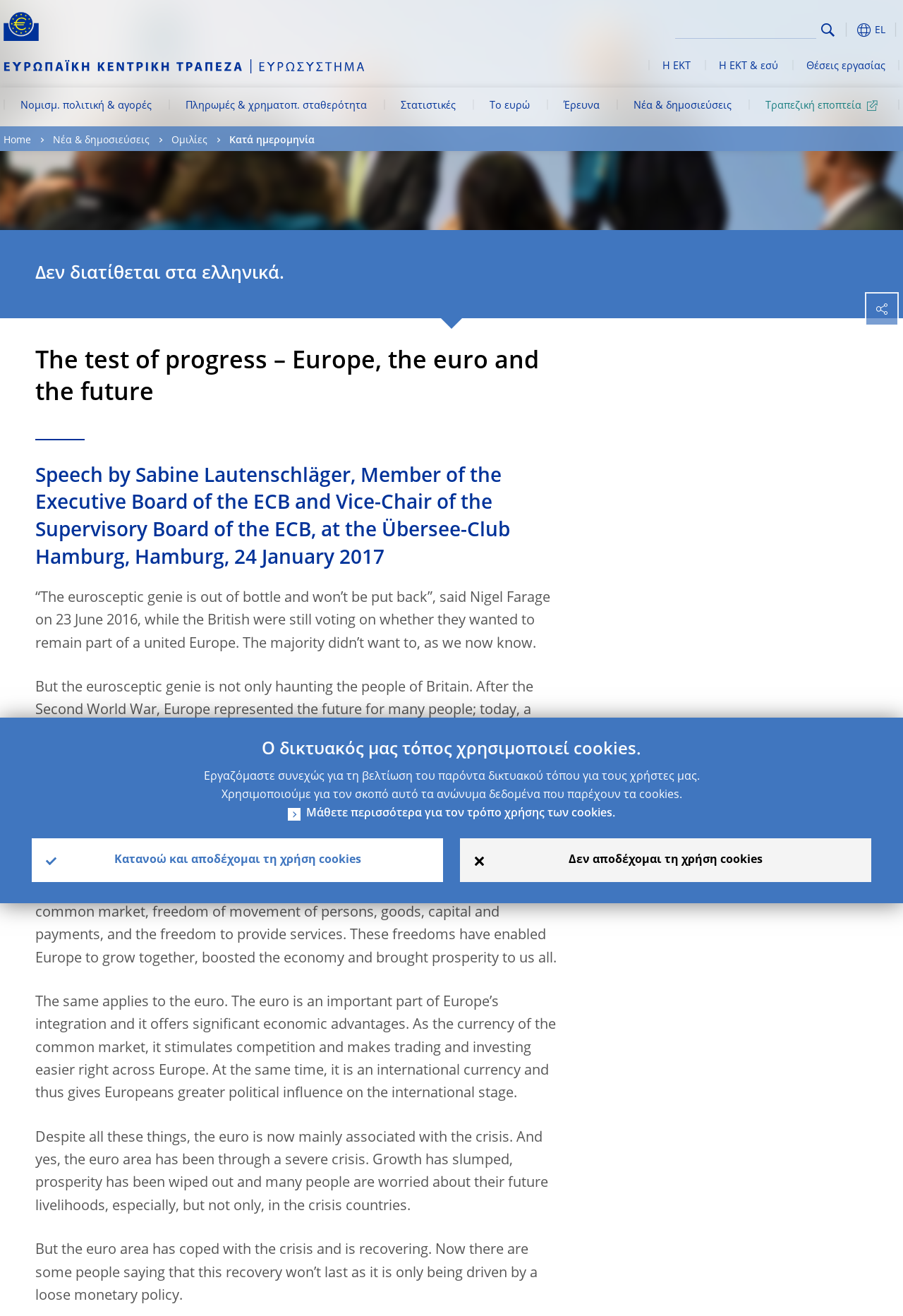Could you highlight the region that needs to be clicked to execute the instruction: "Search for something"?

[0.748, 0.013, 0.904, 0.029]